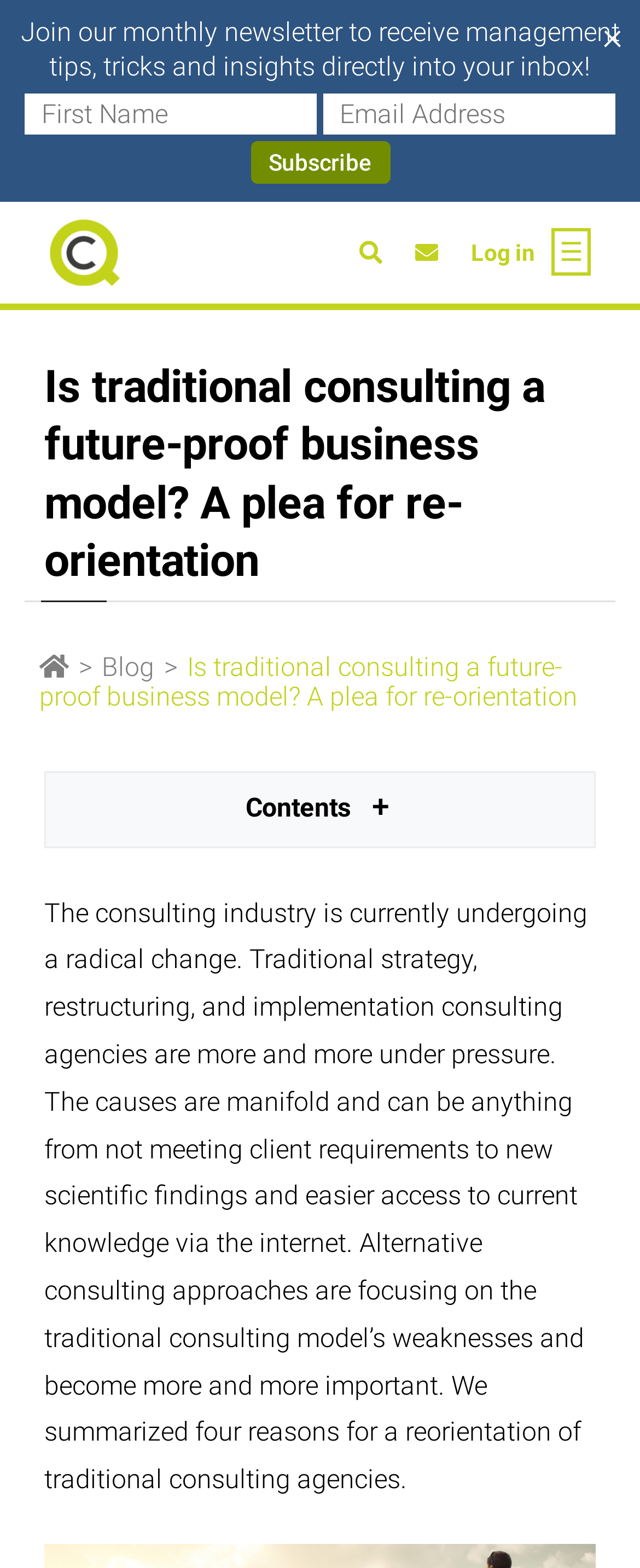What is the function of the button with a '+' icon?
Answer briefly with a single word or phrase based on the image.

Anchors